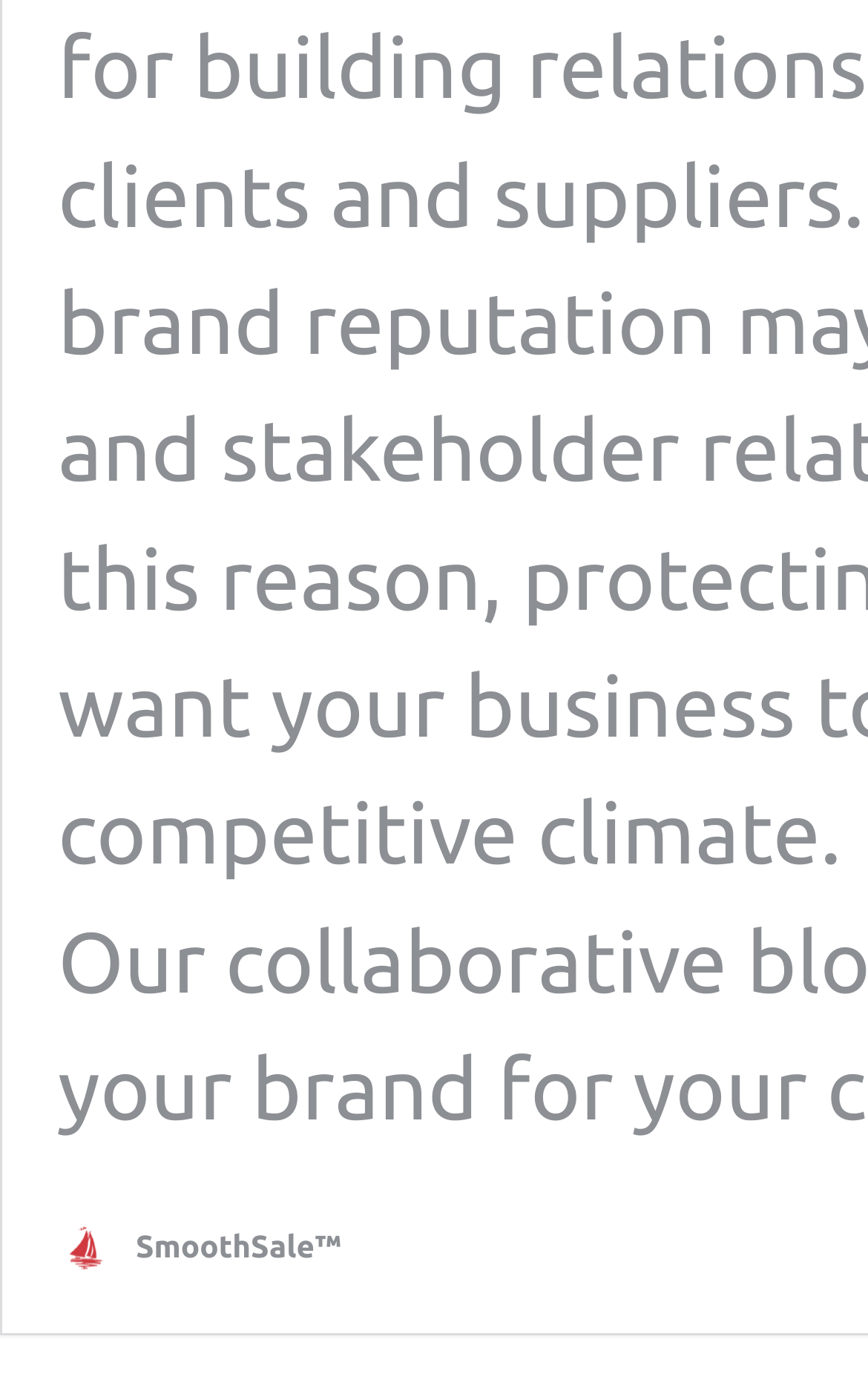Extract the bounding box coordinates of the UI element described by: "SmoothSale™". The coordinates should include four float numbers ranging from 0 to 1, e.g., [left, top, right, bottom].

[0.067, 0.879, 0.393, 0.919]